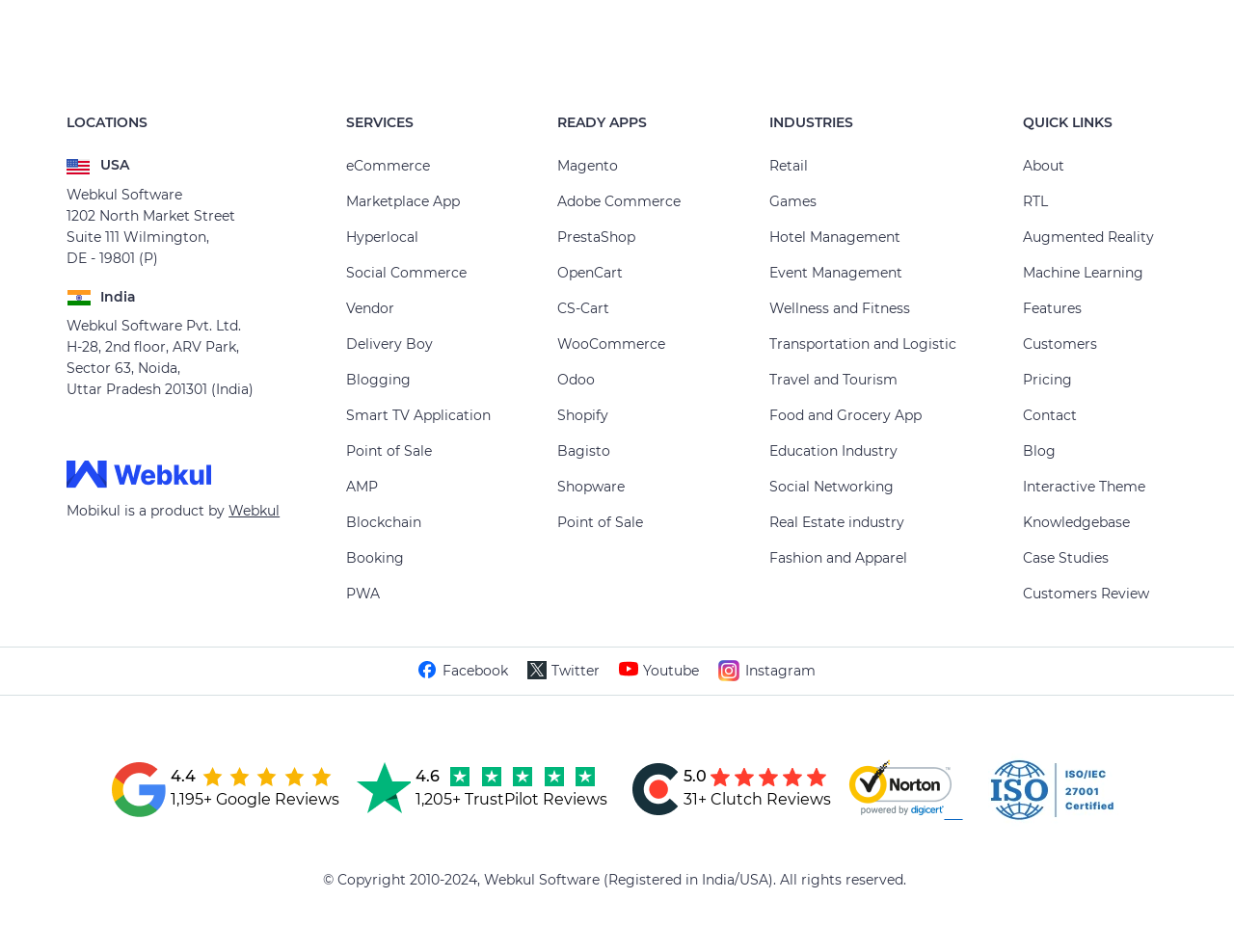Could you specify the bounding box coordinates for the clickable section to complete the following instruction: "Check the 'Pricing' page"?

[0.829, 0.39, 0.869, 0.408]